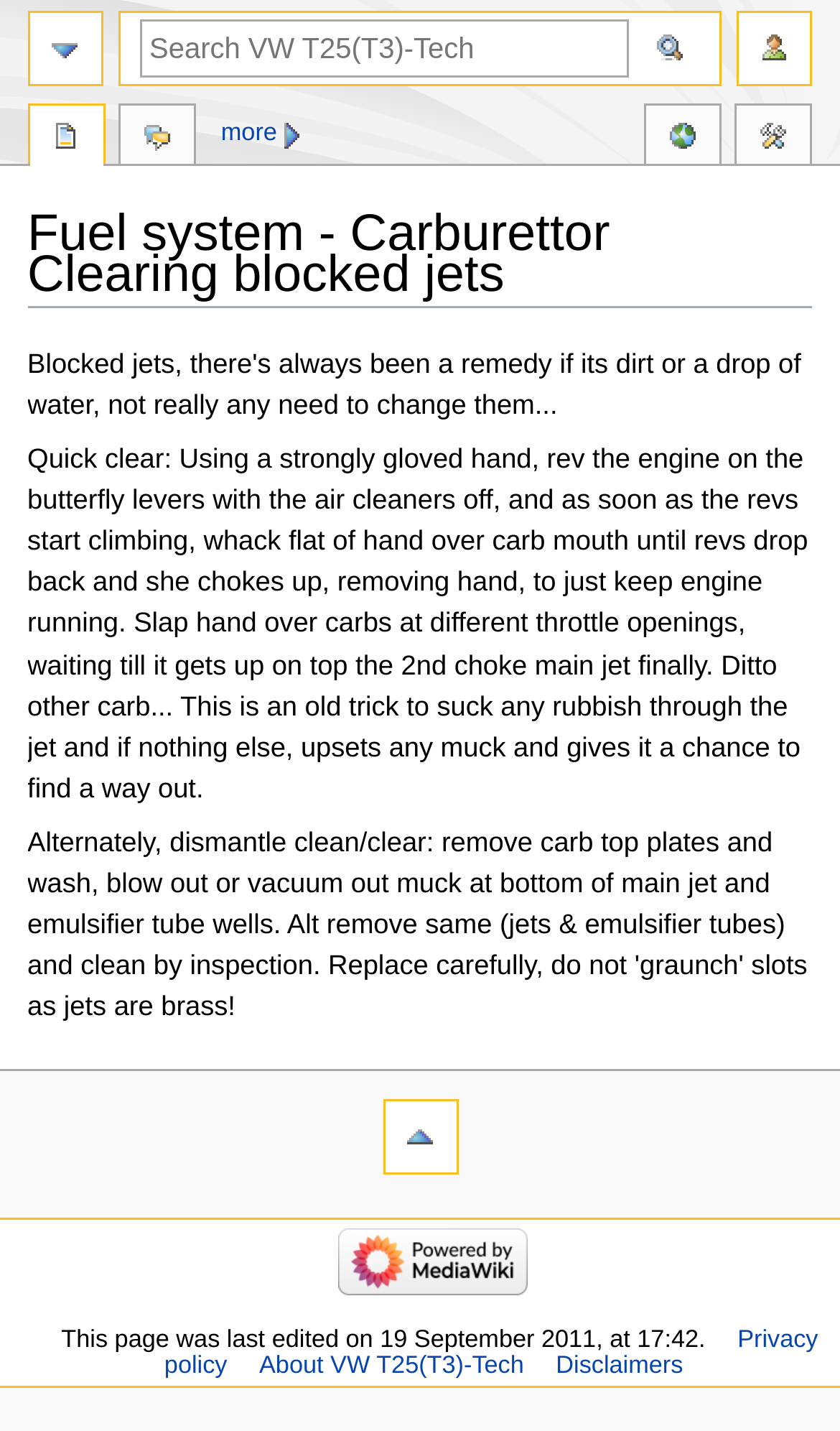Can you look at the image and give a comprehensive answer to the question:
How many links are there in the navigation section?

The navigation section has 5 links: 'page', 'discussion', 'more', 'tools', and 'in other languages'.